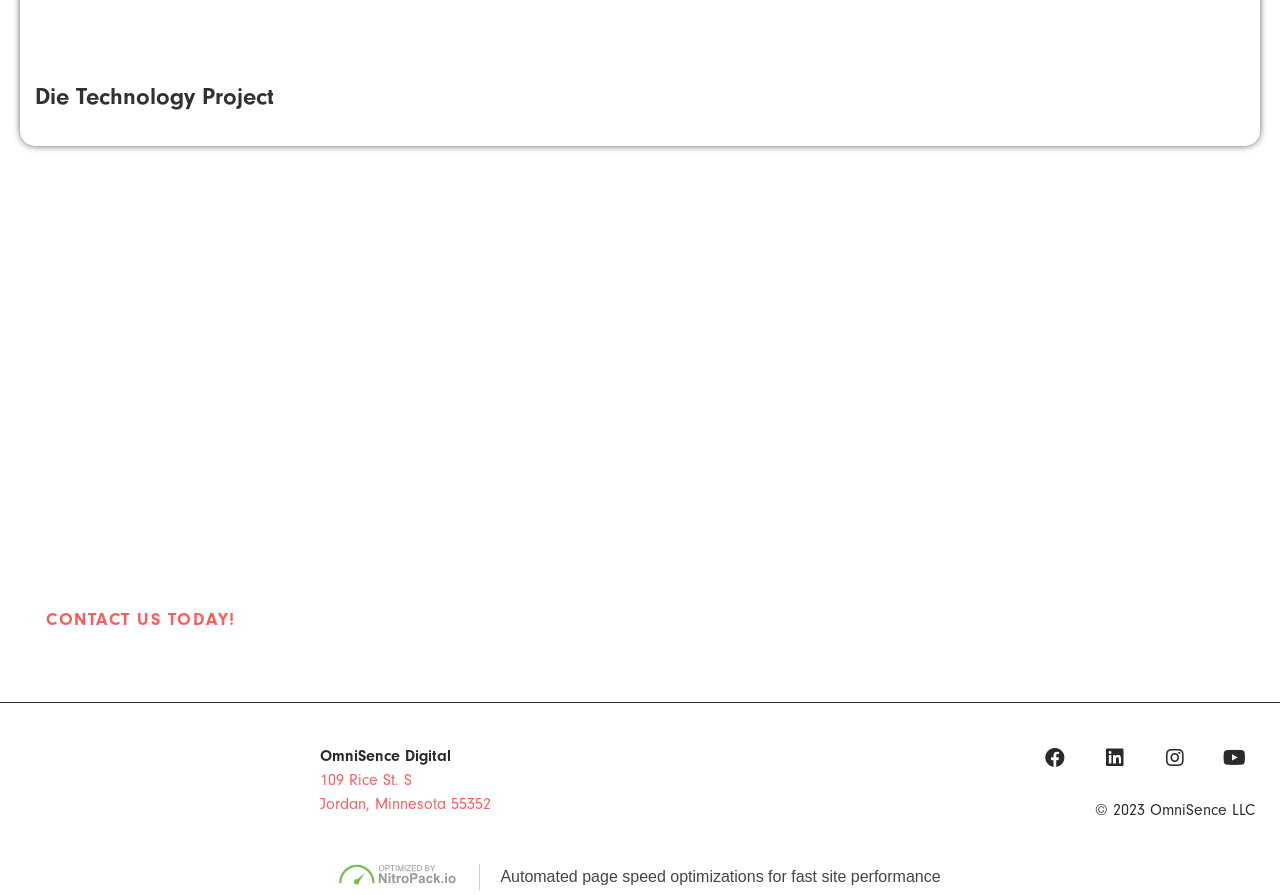Answer with a single word or phrase: 
What is the purpose of the 'CONTACT US TODAY!' link?

To contact the company